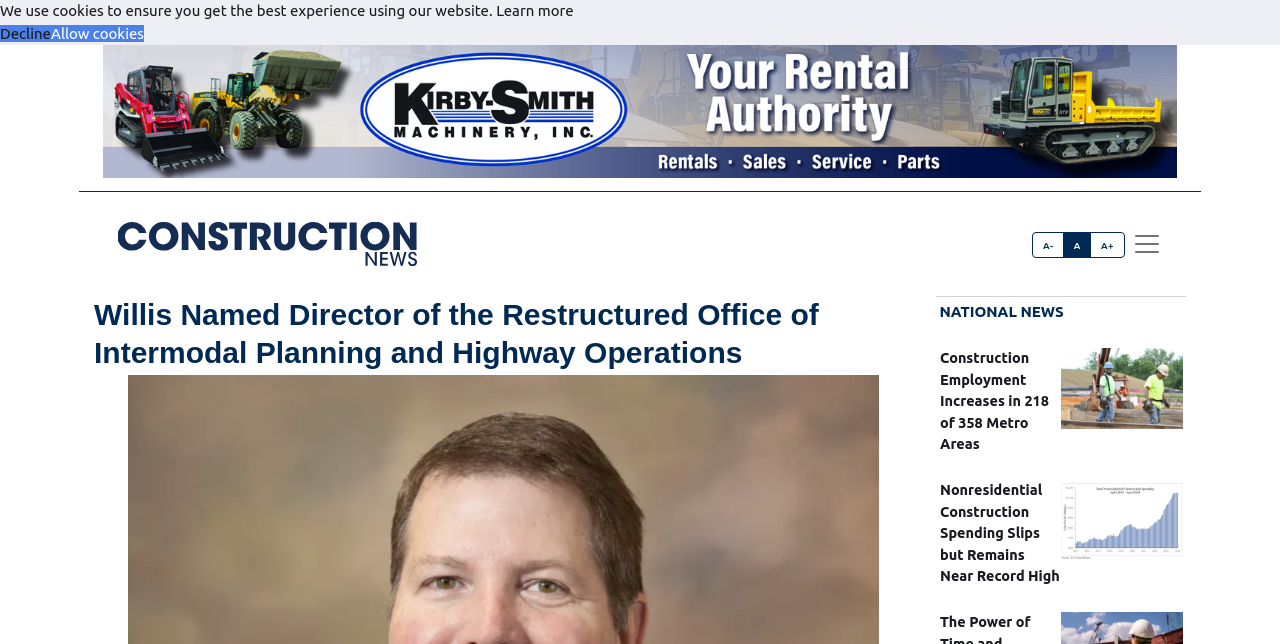Please provide the bounding box coordinates for the UI element as described: "Learn more". The coordinates must be four floats between 0 and 1, represented as [left, top, right, bottom].

[0.388, 0.003, 0.448, 0.03]